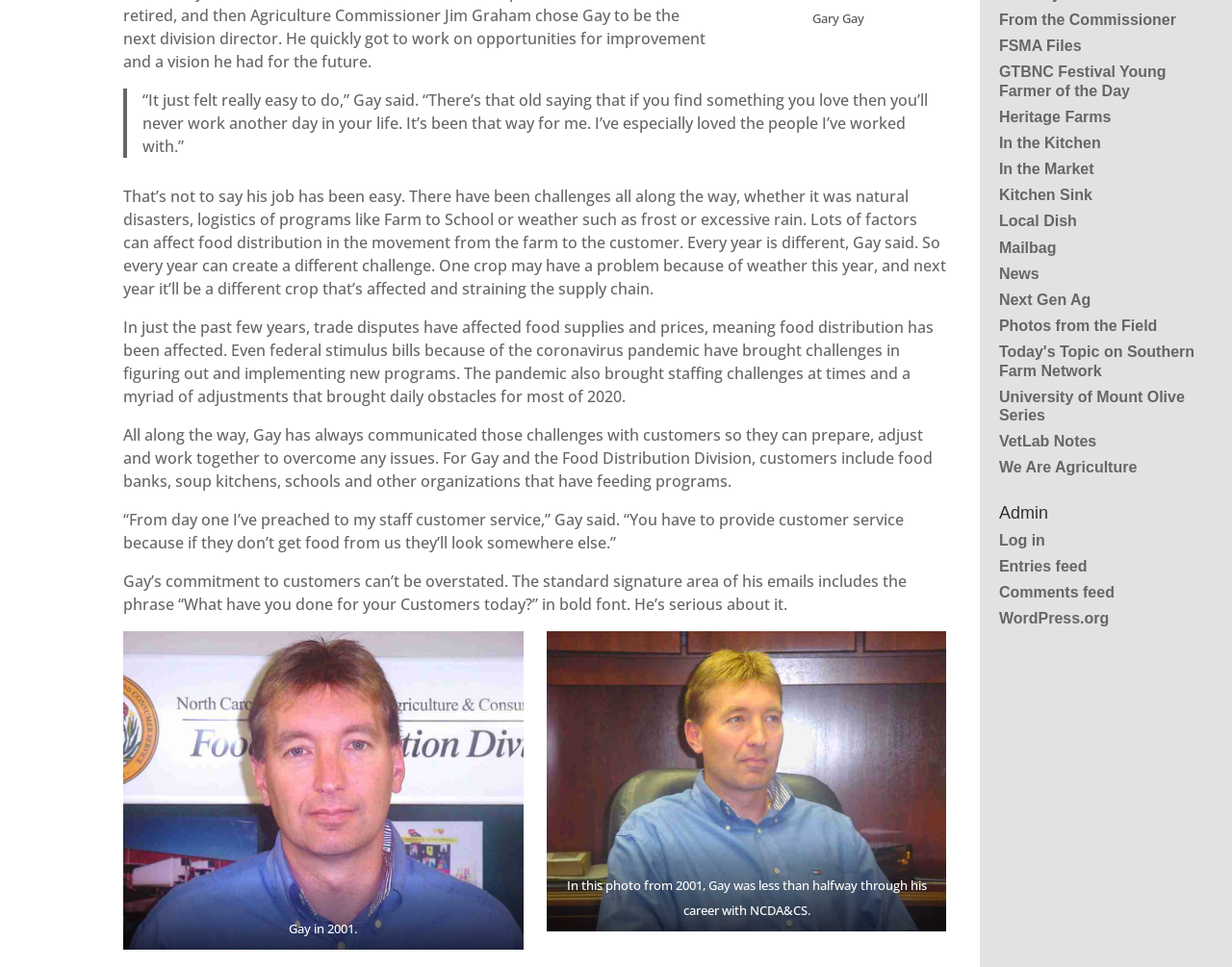Identify the bounding box of the UI element described as follows: "University of Mount Olive Series". Provide the coordinates as four float numbers in the range of 0 to 1 [left, top, right, bottom].

[0.811, 0.402, 0.962, 0.438]